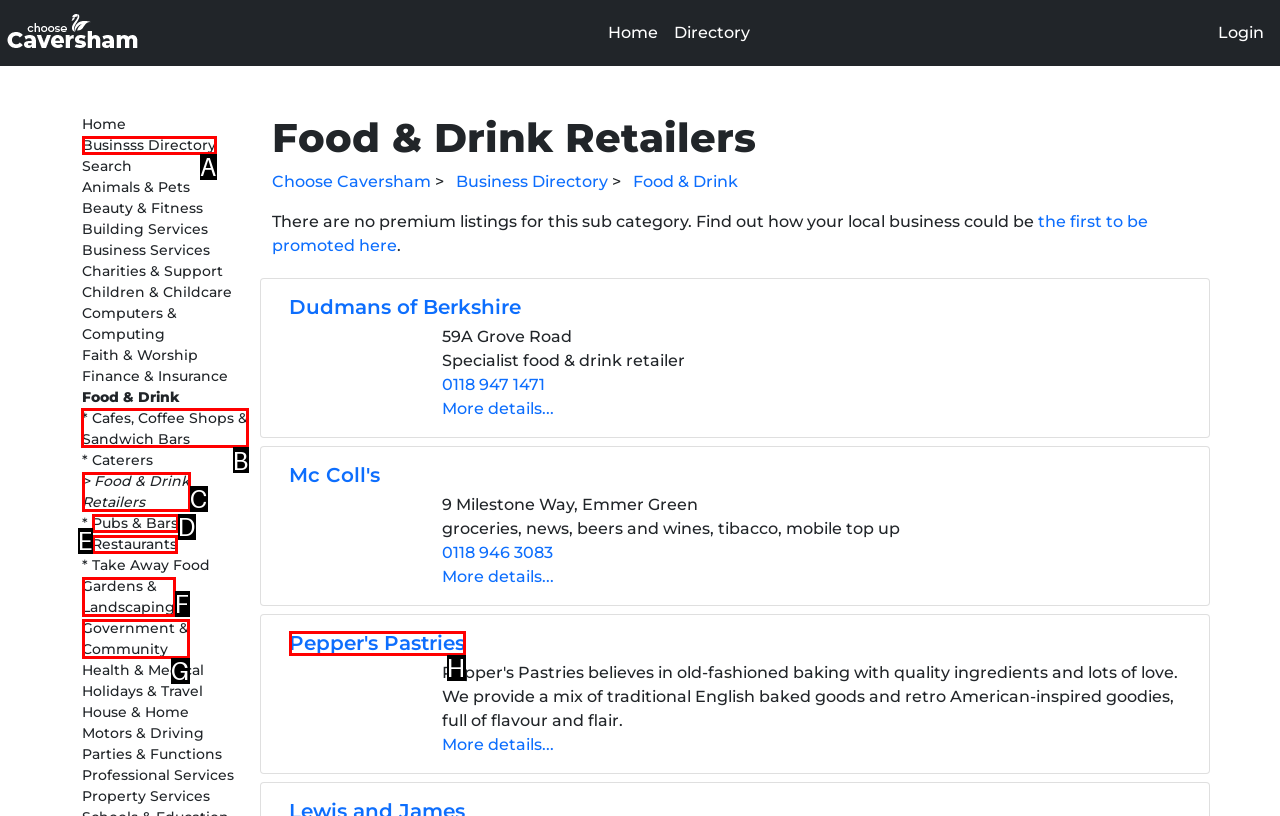Identify the HTML element you need to click to achieve the task: Search for Food & Drink Retailers. Respond with the corresponding letter of the option.

B